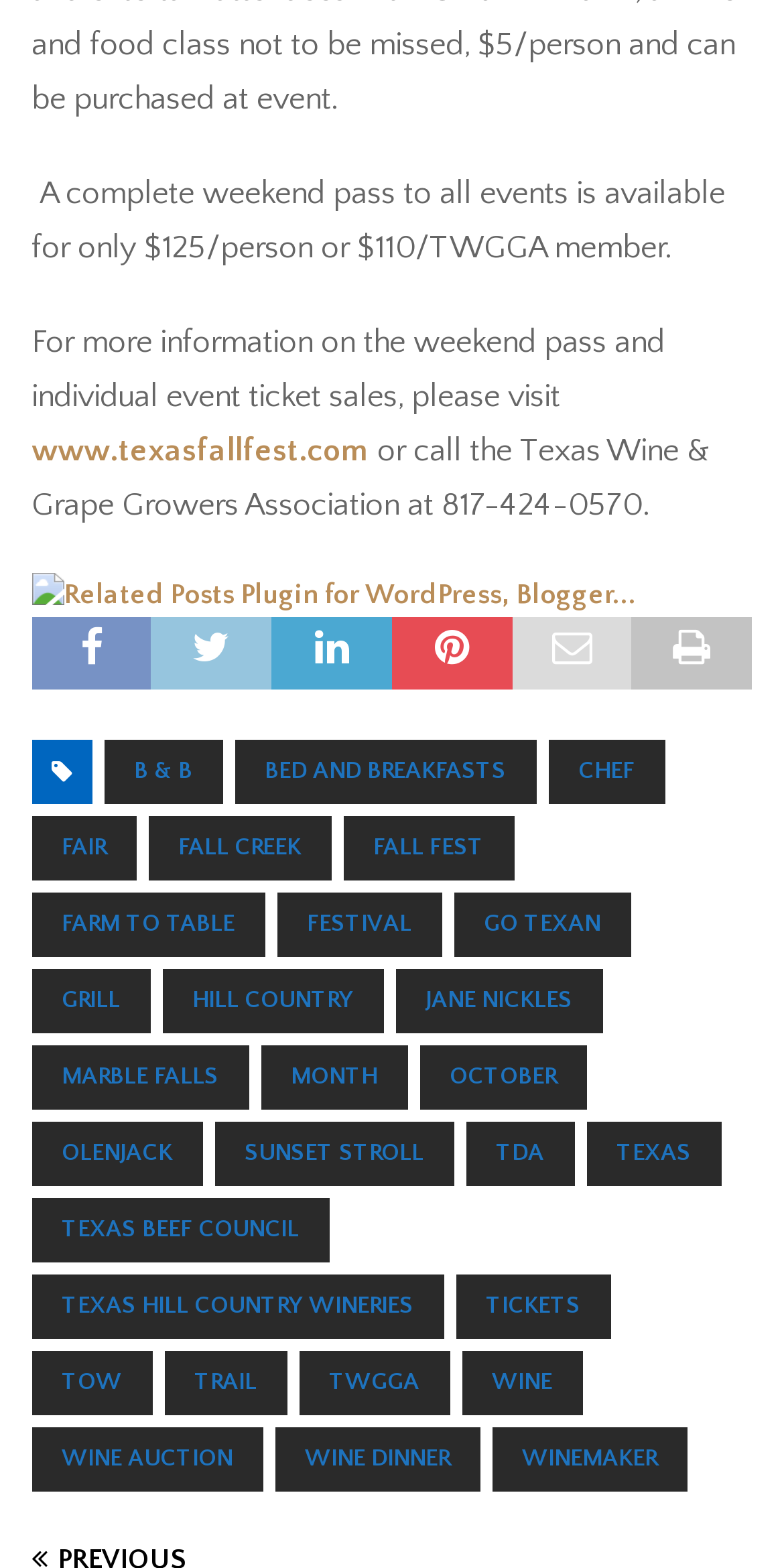What is the phone number to call for more information?
Look at the image and respond with a one-word or short-phrase answer.

817-424-0570